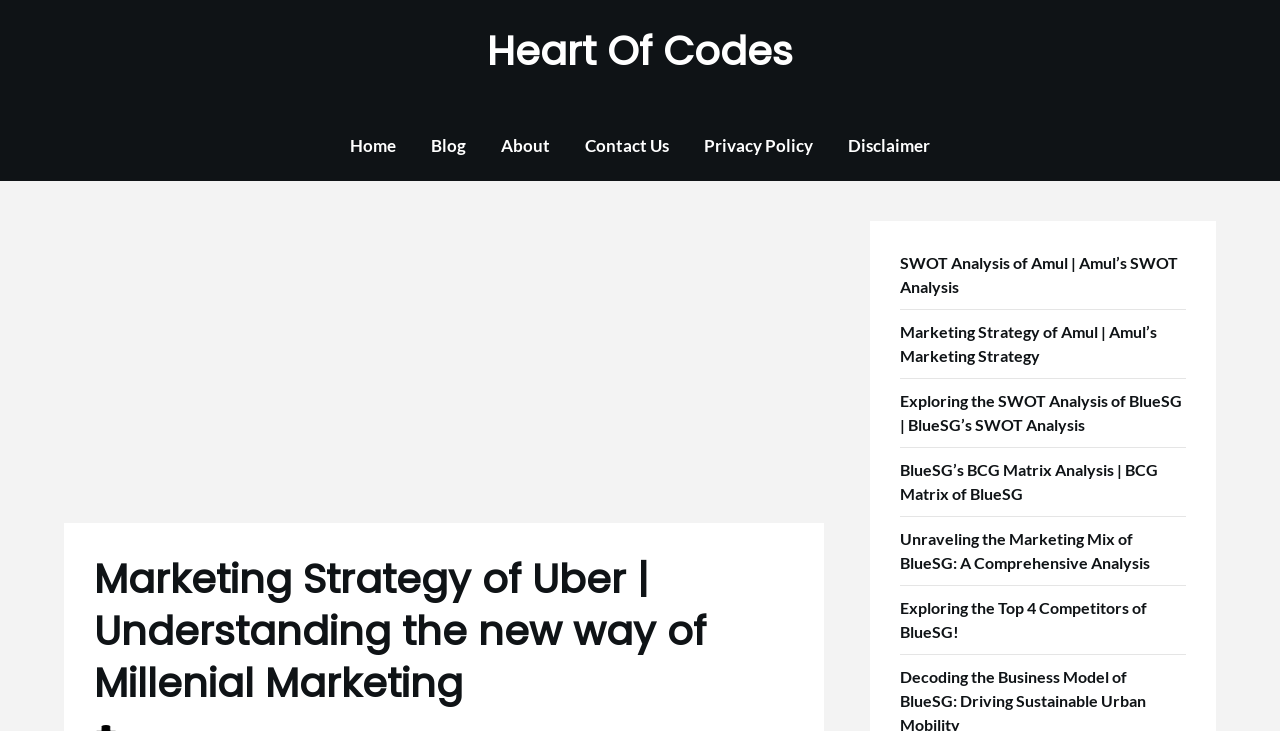Using the element description: "Privacy Policy", determine the bounding box coordinates for the specified UI element. The coordinates should be four float numbers between 0 and 1, [left, top, right, bottom].

[0.538, 0.153, 0.648, 0.248]